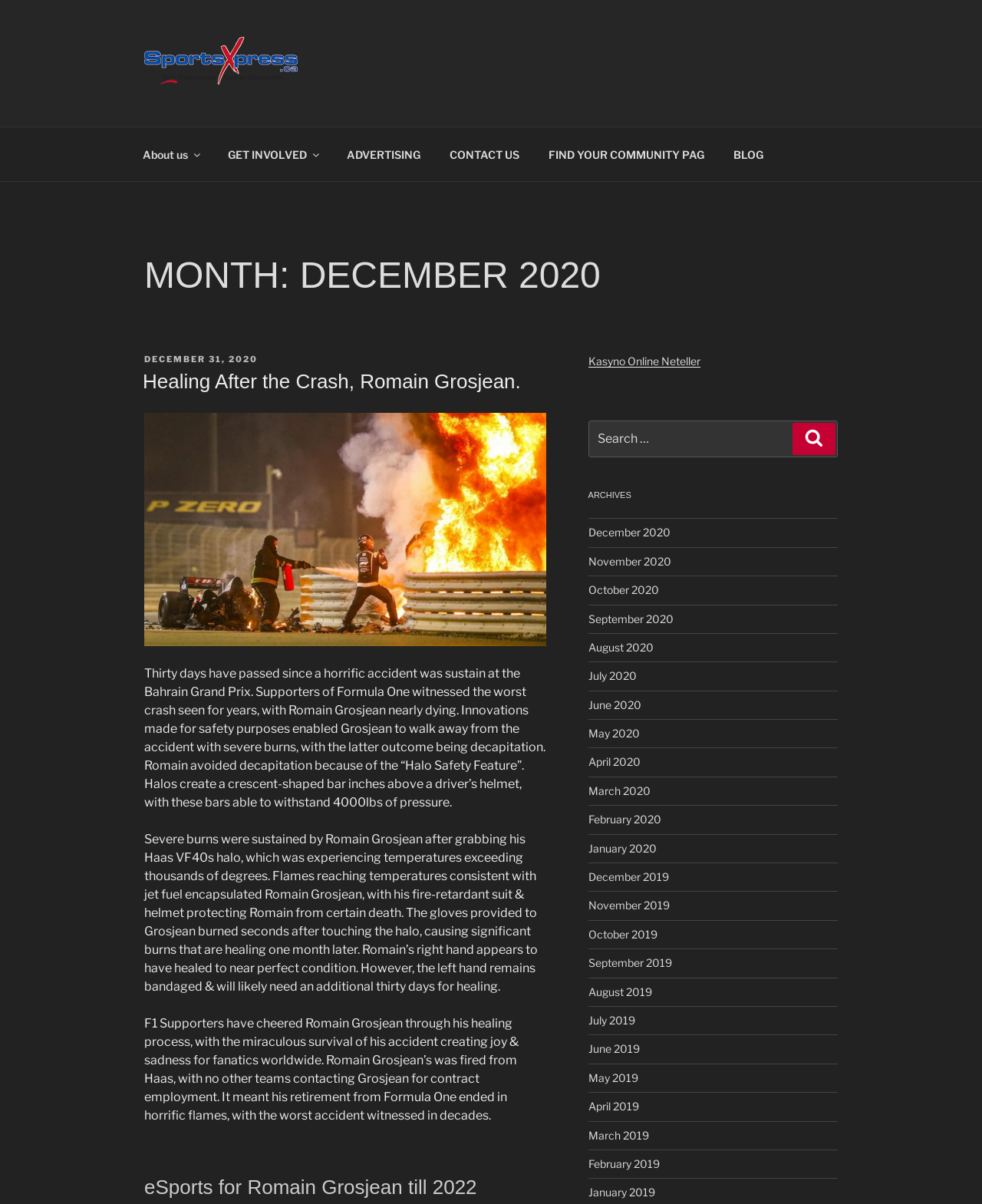Please provide a comprehensive response to the question based on the details in the image: Is there a search function on the webpage?

I determined that there is a search function on the webpage by looking at the search element which contains a search box and a 'Search' button, allowing users to search for specific content on the webpage.